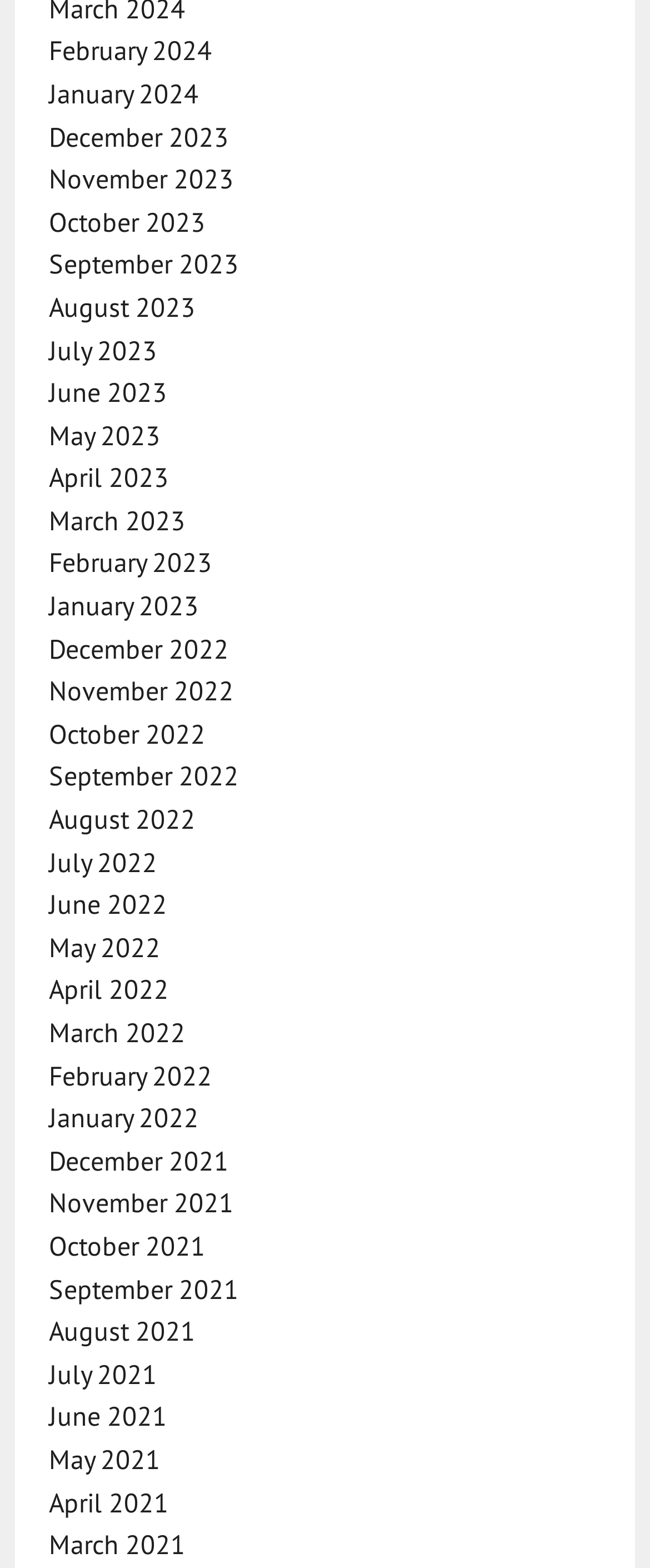Identify the bounding box coordinates for the region of the element that should be clicked to carry out the instruction: "Browse November 2021". The bounding box coordinates should be four float numbers between 0 and 1, i.e., [left, top, right, bottom].

[0.075, 0.757, 0.36, 0.778]